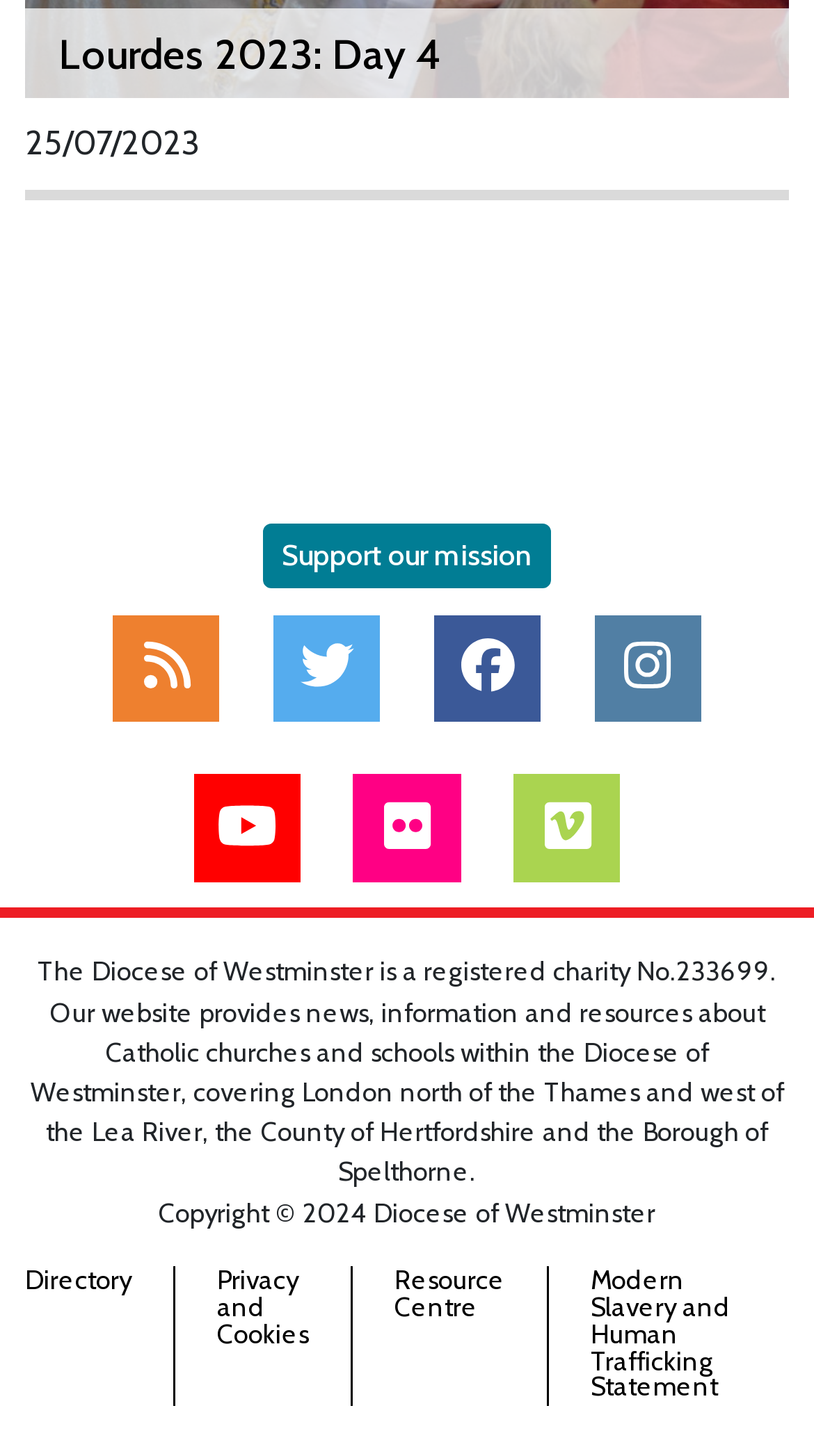Locate the bounding box coordinates of the clickable region to complete the following instruction: "View news feed."

[0.139, 0.422, 0.27, 0.495]